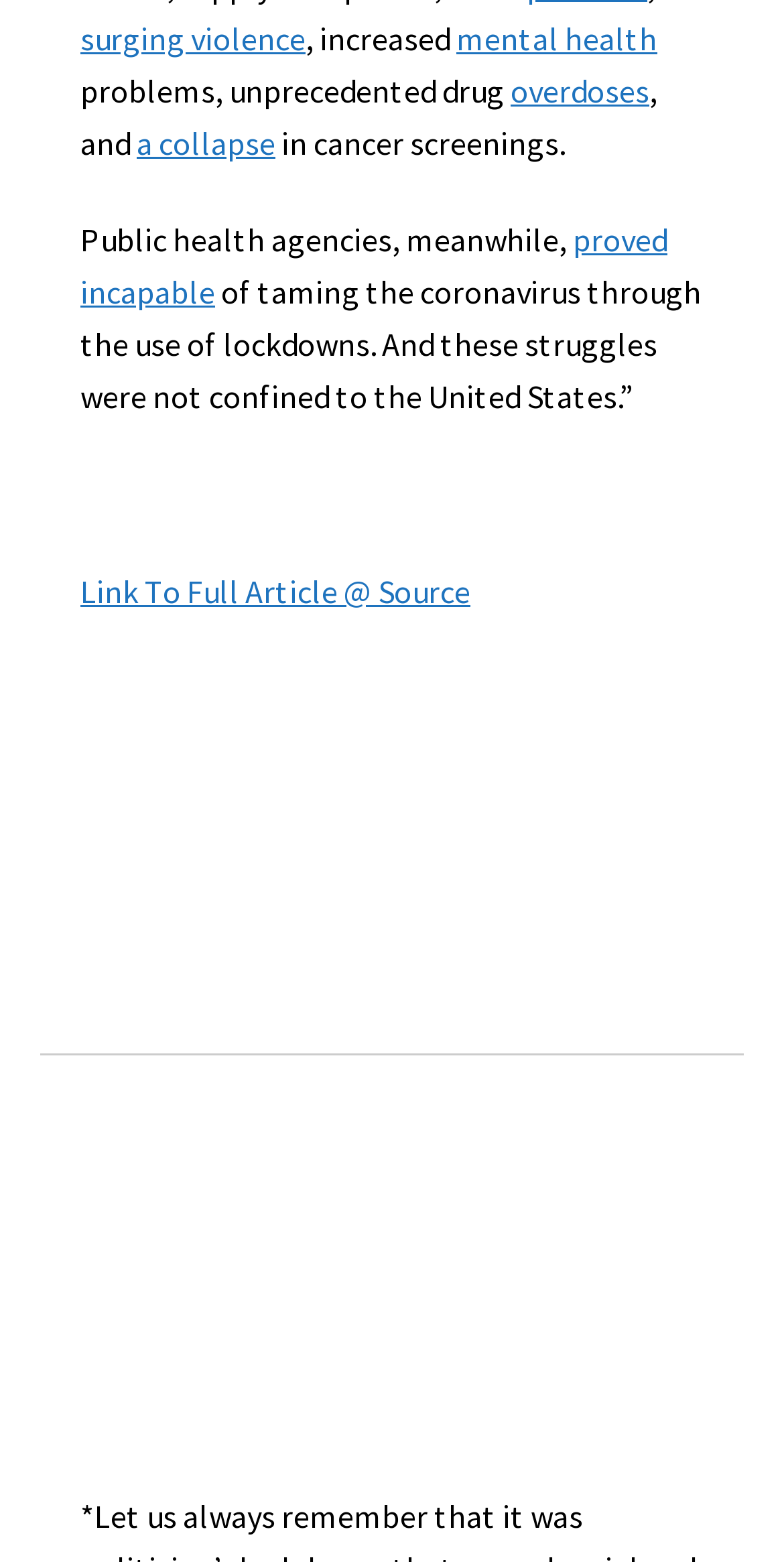Find the bounding box coordinates of the element to click in order to complete the given instruction: "click on surging."

[0.103, 0.012, 0.244, 0.037]